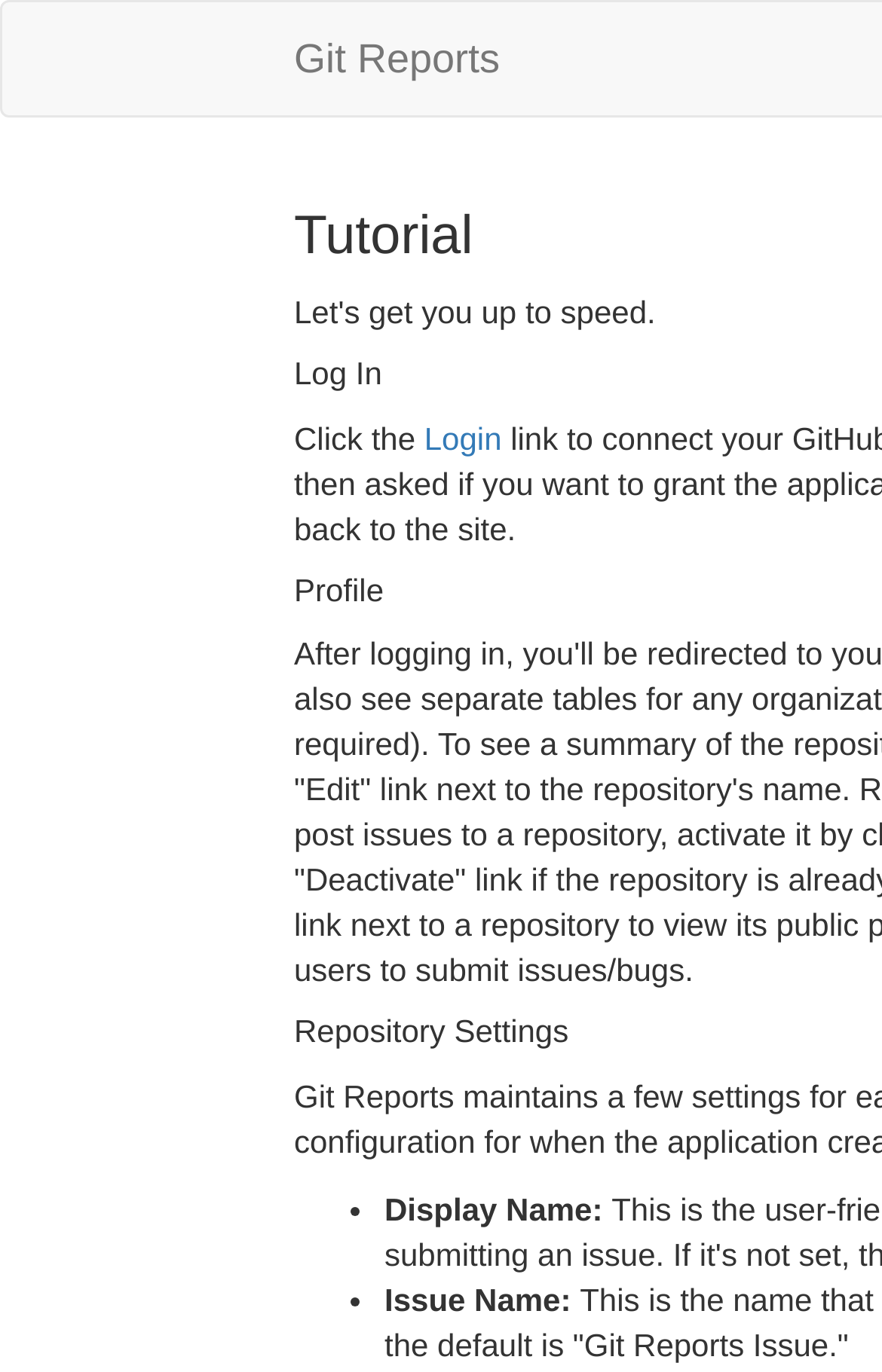Please look at the image and answer the question with a detailed explanation: What is the text next to the second list marker?

The second list marker is followed by the static text 'Issue Name:', which suggests that this list item is related to issue naming or labeling.